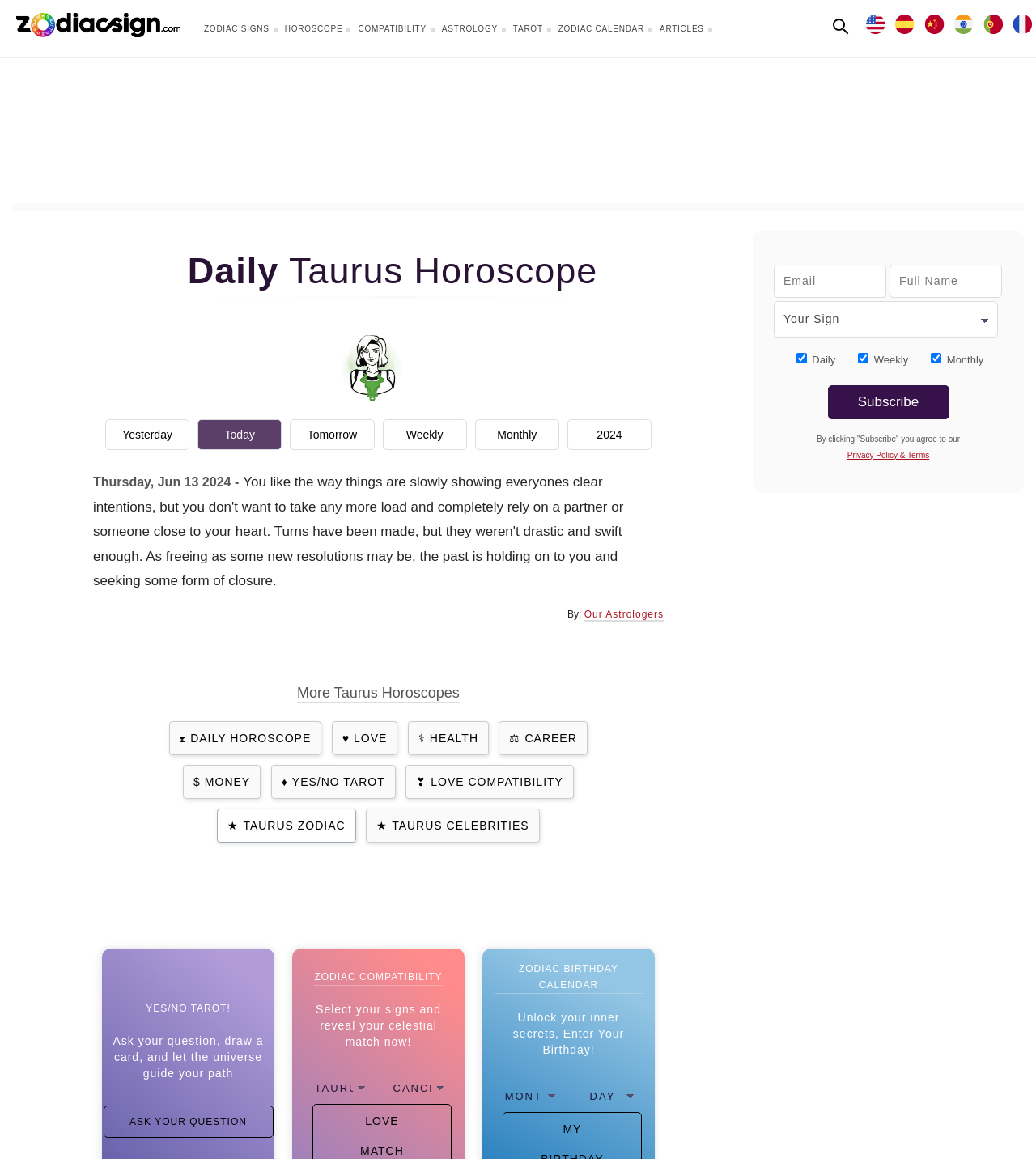Kindly determine the bounding box coordinates for the clickable area to achieve the given instruction: "Check the calendar for June 2024".

None